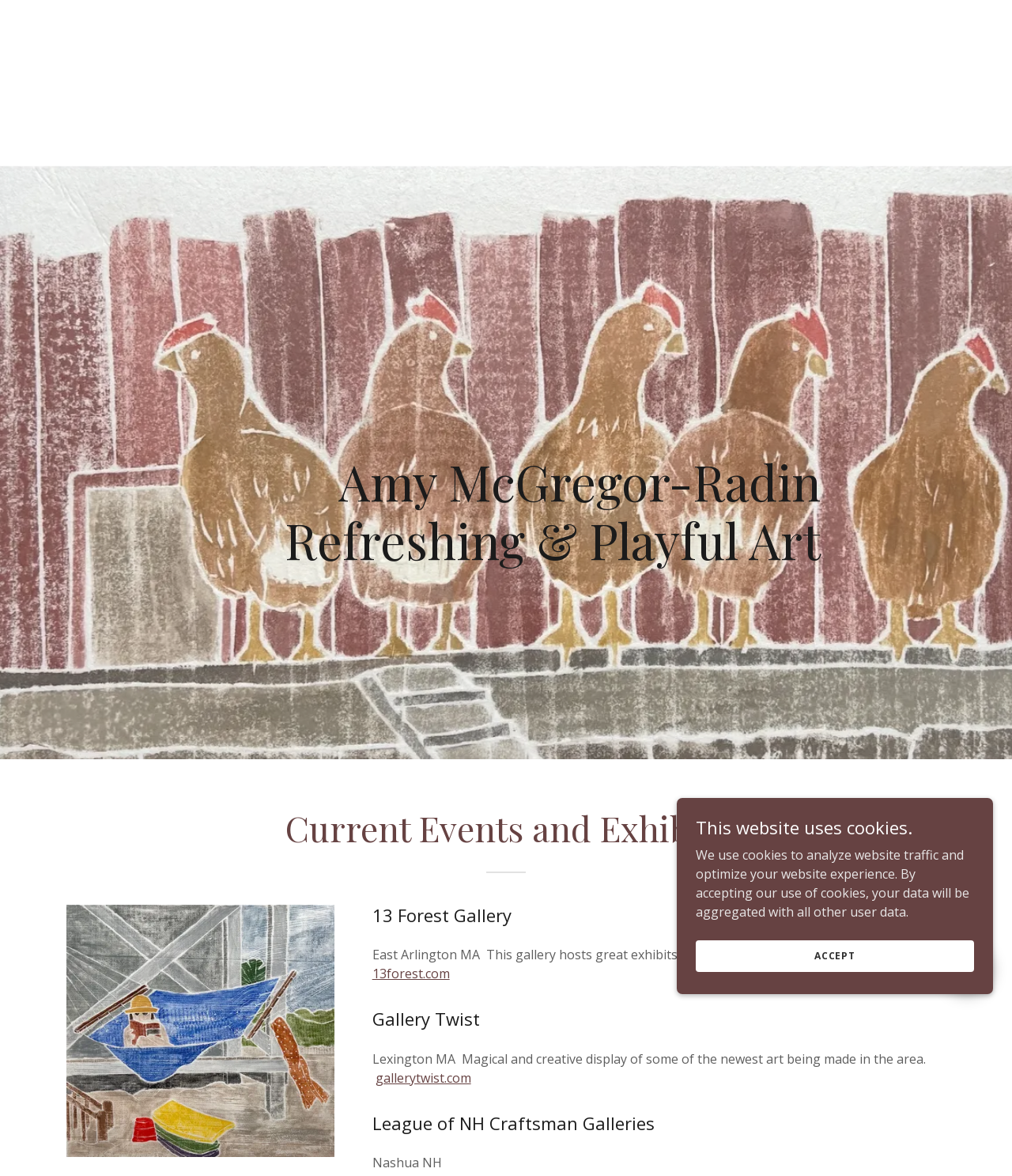Elaborate on the information and visuals displayed on the webpage.

The webpage is an art portfolio website for Amy McGregor-Radin, featuring her refreshing and playful printed and mixed media art. At the top of the page, there is a large image of a woodcut artwork titled "chickens on a roost", which spans the entire width of the page. Above the image, there is a heading that reads "Amy McGregor-Radin Refreshing & Playful Art".

Below the image, there is a section dedicated to current events and exhibits. This section is divided into three parts, each featuring a different art gallery. The first part is about 13 Forest Gallery, located in East Arlington, MA, and features a brief description of the gallery and a link to its website. The second part is about Gallery Twist, located in Lexington, MA, and also features a brief description and a link to its website. The third part is about League of NH Craftsman Galleries, located in Nashua, NH, and only features the location.

To the right of the gallery section, there is a small image. At the bottom of the page, there is a notice about the website's use of cookies, which includes a brief description and a link to accept the use of cookies.

Overall, the webpage is focused on showcasing Amy McGregor-Radin's art and providing information about her current exhibits and events.